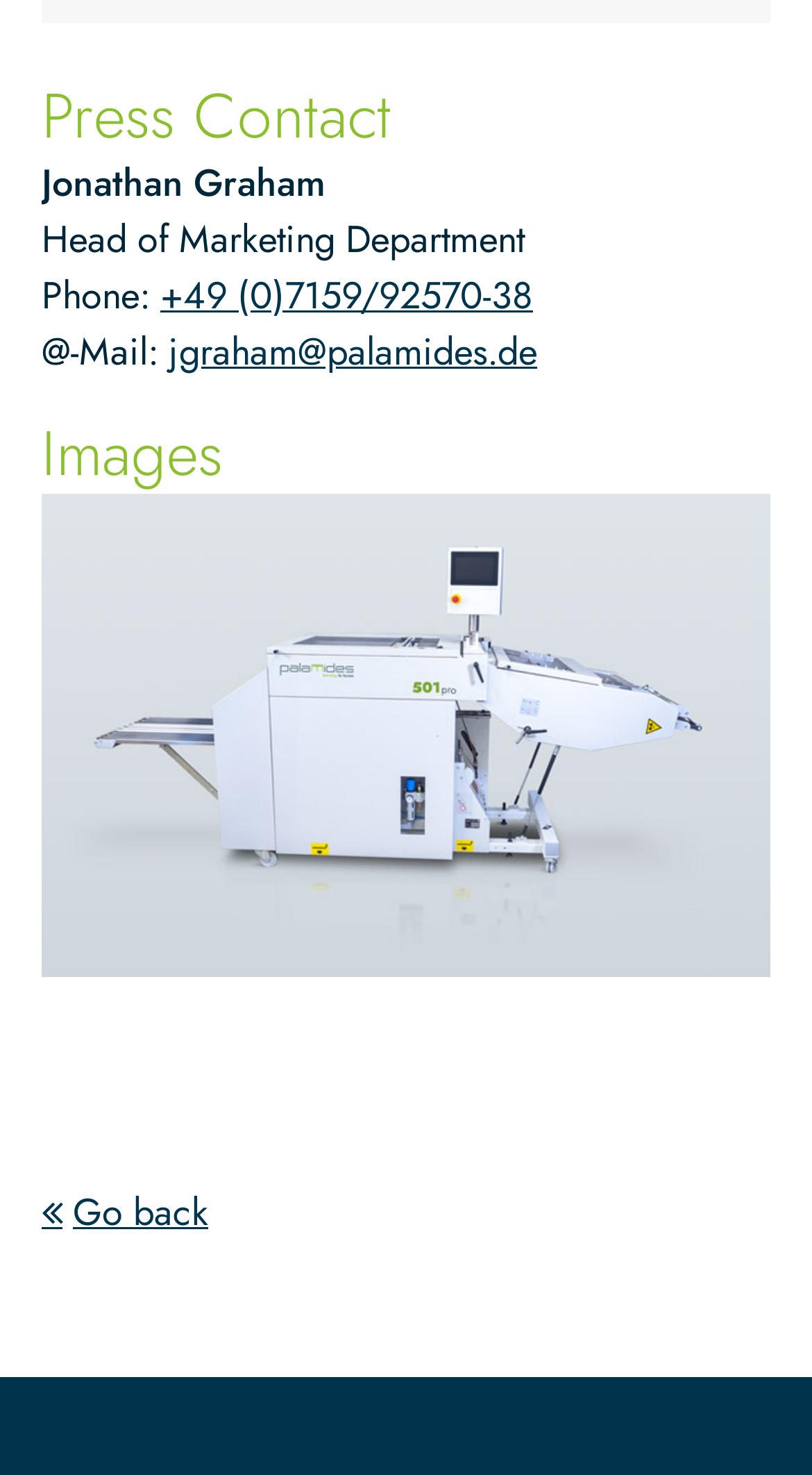Refer to the image and offer a detailed explanation in response to the question: What is the email address of the press contact?

The answer can be found by looking at the link element with the text 'jgraham@palamides.de' which is located below the '@-Mail:' StaticText element.